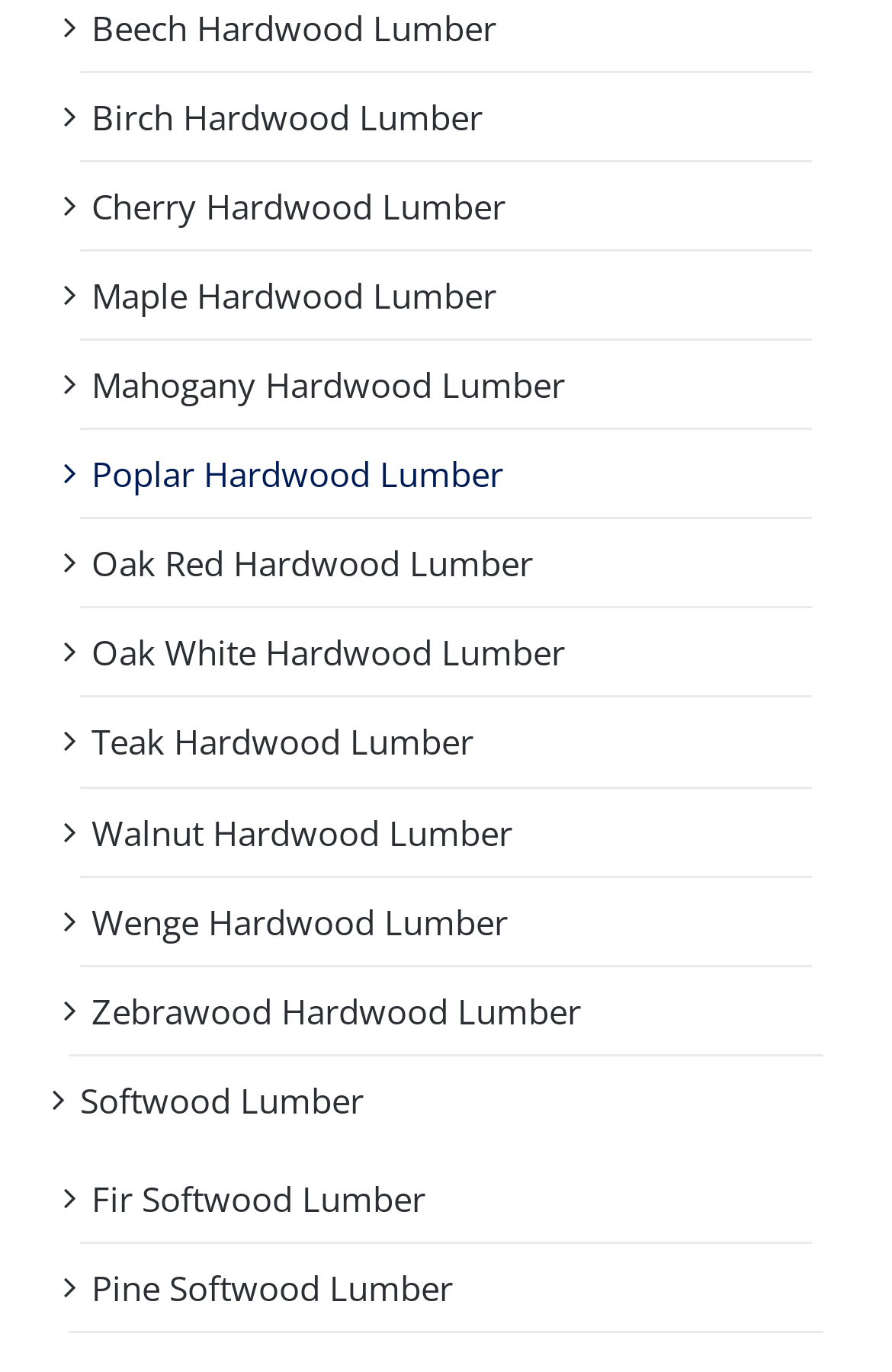Find the bounding box coordinates for the UI element whose description is: "Oak White Hardwood Lumber". The coordinates should be four float numbers between 0 and 1, in the format [left, top, right, bottom].

[0.103, 0.459, 0.633, 0.492]